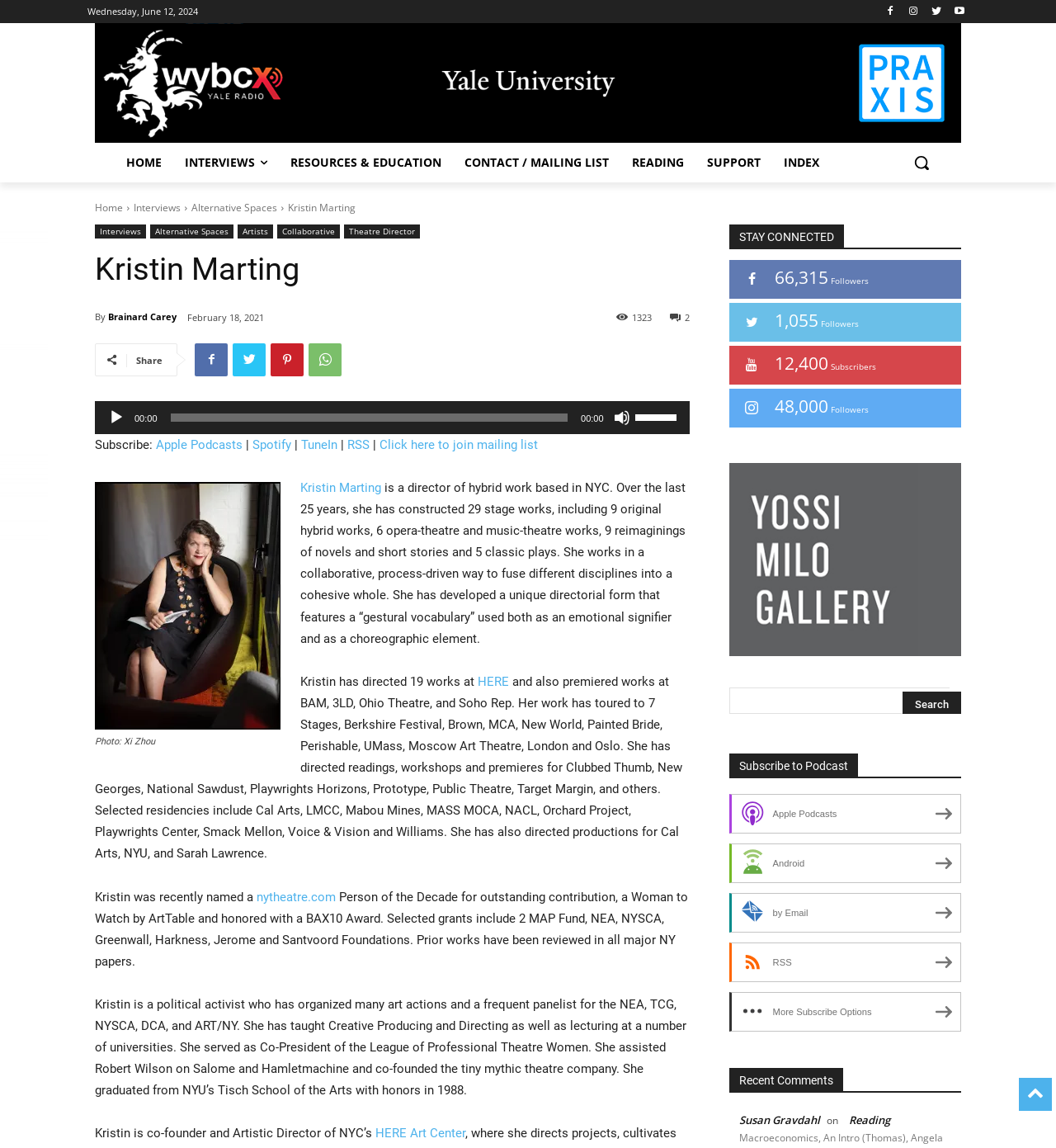Where is the 'Subscribe to Podcast' section located?
Based on the image, provide your answer in one word or phrase.

Bottom right